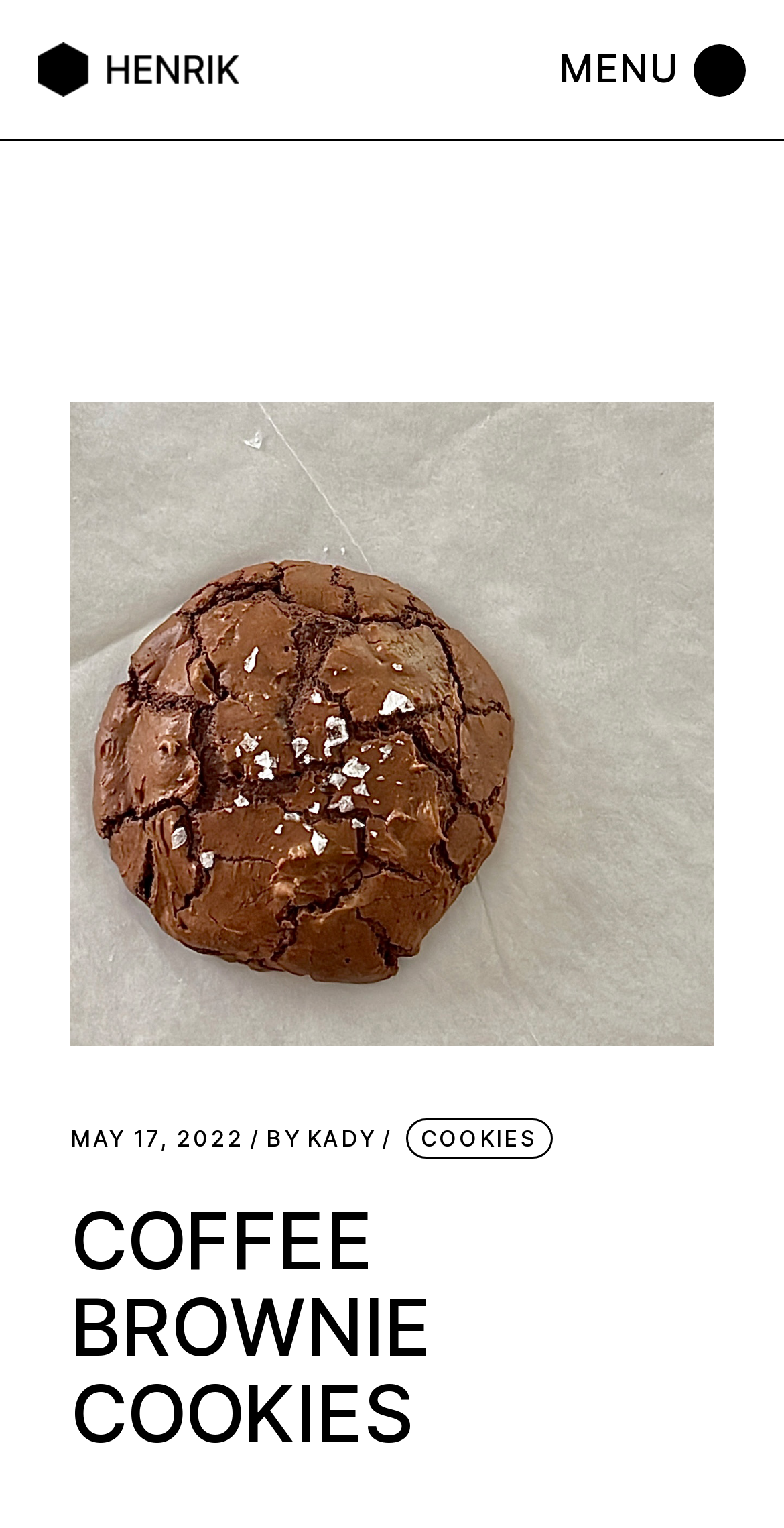Identify the bounding box coordinates for the UI element described by the following text: "By kady". Provide the coordinates as four float numbers between 0 and 1, in the format [left, top, right, bottom].

[0.34, 0.738, 0.48, 0.753]